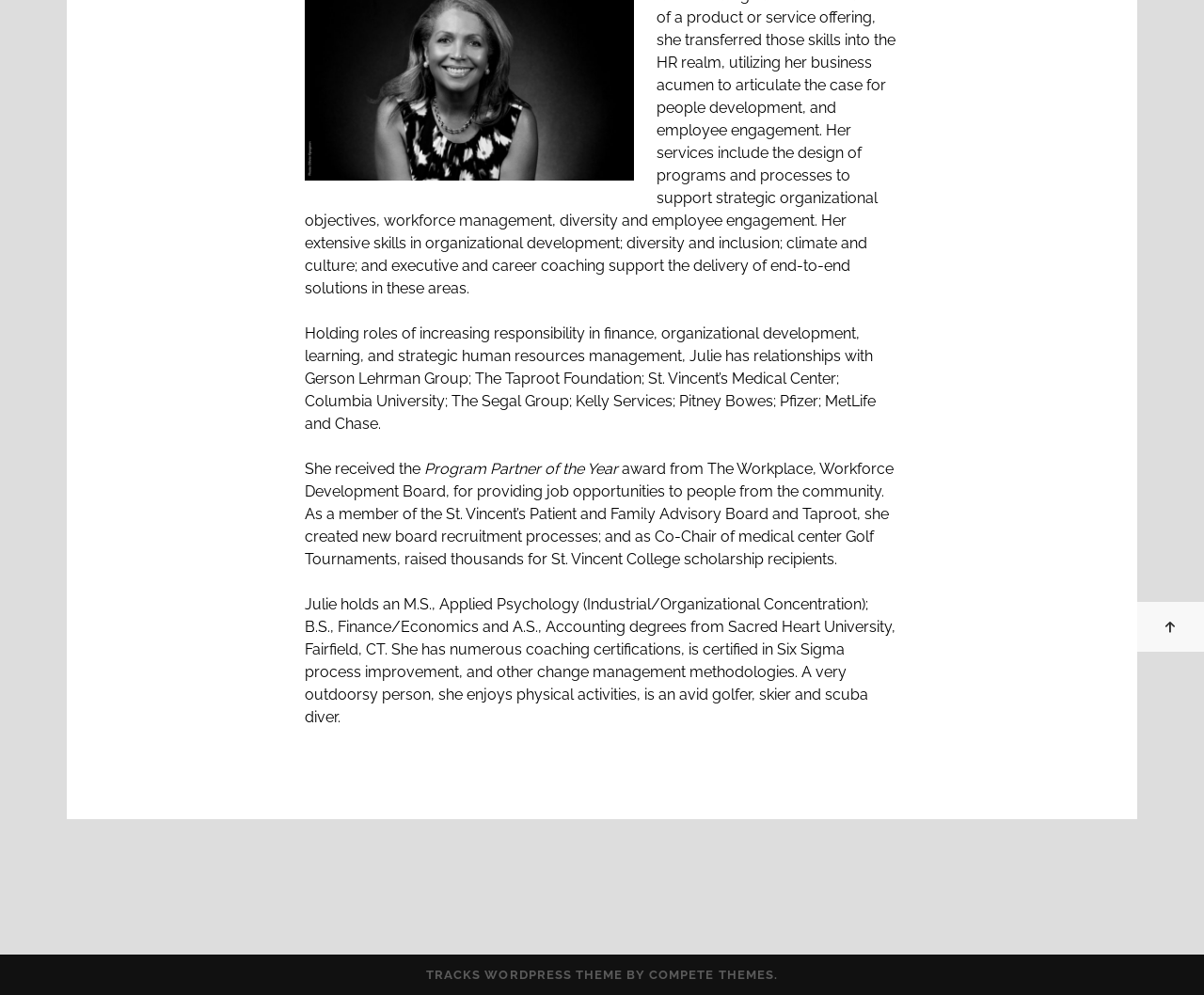Extract the bounding box coordinates for the HTML element that matches this description: "parent_node: SKIP TO CONTENT". The coordinates should be four float numbers between 0 and 1, i.e., [left, top, right, bottom].

[0.945, 0.605, 1.0, 0.655]